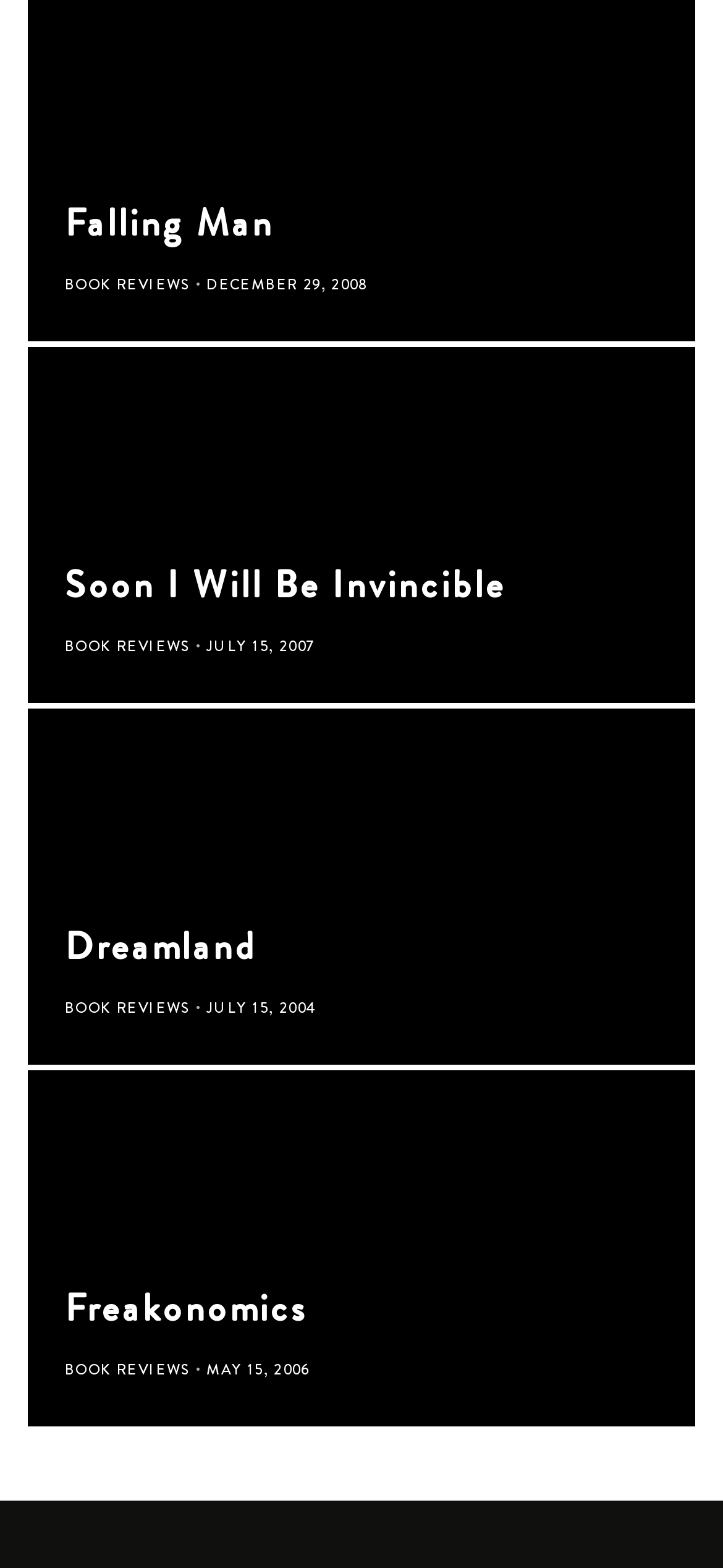Reply to the question below using a single word or brief phrase:
How many links are in the first book review?

2